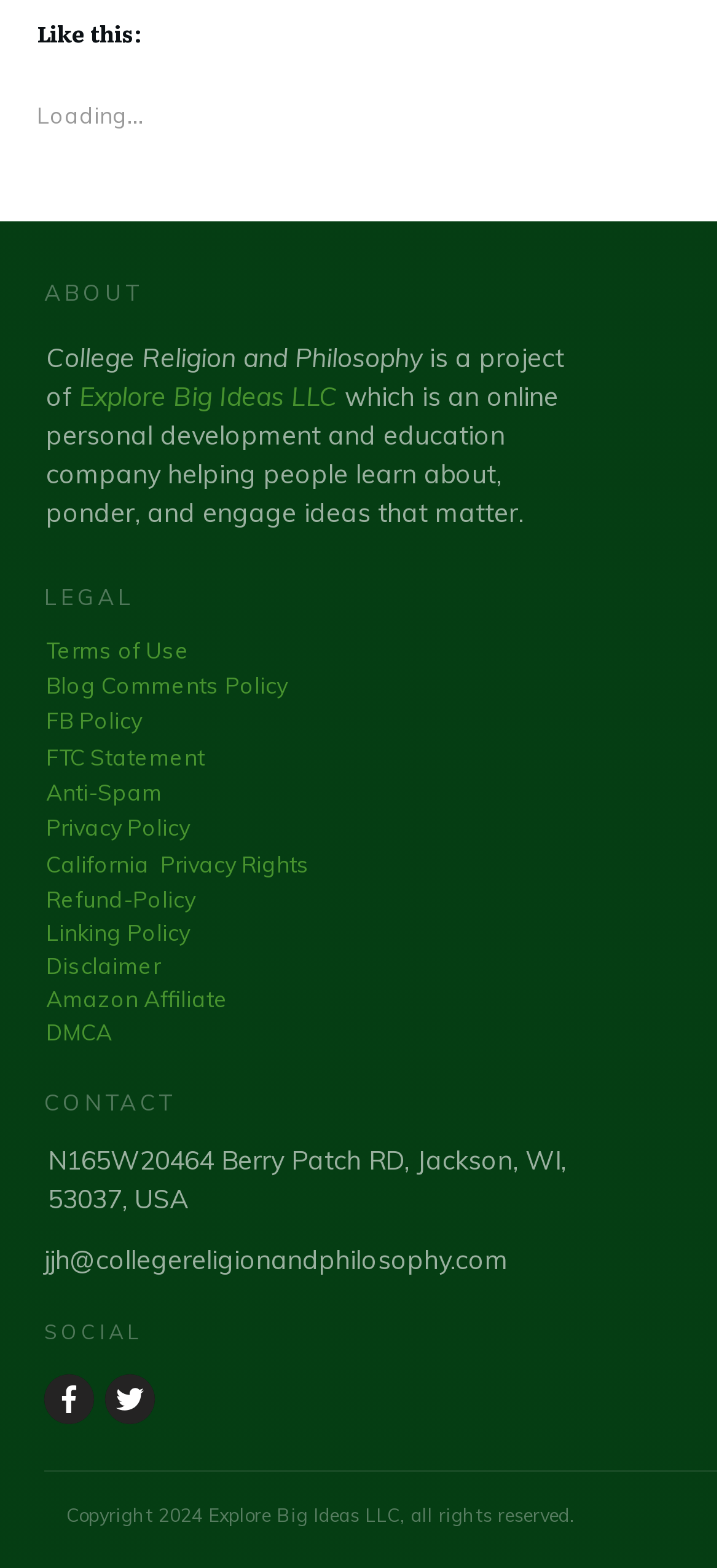Determine the bounding box coordinates of the clickable area required to perform the following instruction: "Read Terms of Use". The coordinates should be represented as four float numbers between 0 and 1: [left, top, right, bottom].

[0.064, 0.406, 0.264, 0.424]